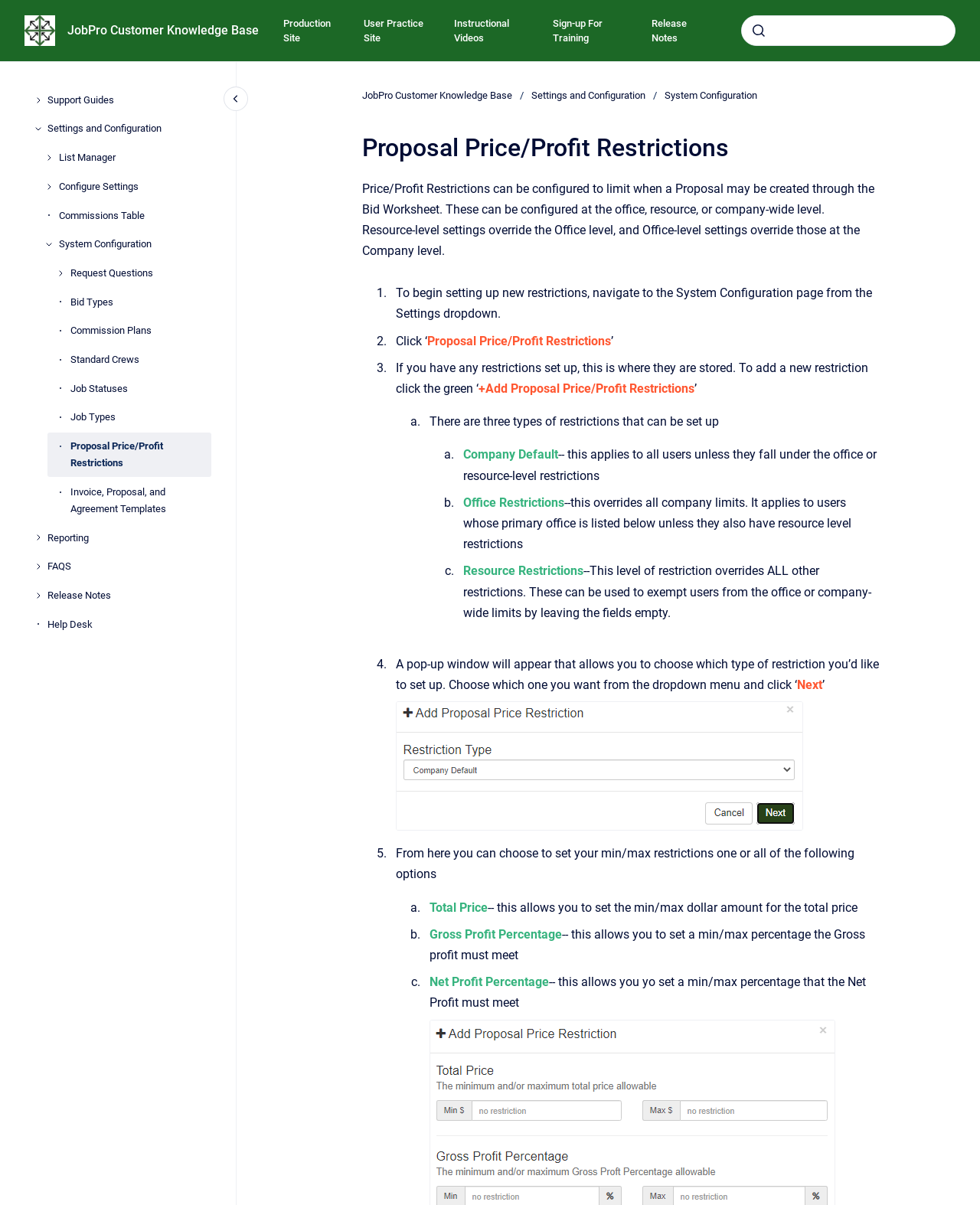Produce an extensive caption that describes everything on the webpage.

This webpage is about configuring price/profit restrictions for proposals in a system. At the top, there are several links to navigate to different parts of the system, including the homepage, customer knowledge base, production site, user practice site, instructional videos, sign-up for training, and release notes. There is also a search bar with a submit button.

Below the navigation links, there is a main navigation menu with several options, including support guides, settings and configuration, reporting, FAQs, release notes, and help desk. The settings and configuration option is expanded, showing a list of sub-options, including list manager, configure settings, commissions table, and system configuration.

The main content of the page is about proposal price/profit restrictions. There is a heading that reads "Proposal Price/Profit Restrictions" and a paragraph of text that explains what these restrictions are and how they can be configured. The text is followed by a numbered list with instructions on how to set up new restrictions.

The list includes steps such as navigating to the system configuration page, clicking on the proposal price/profit restrictions option, and adding a new restriction. There are also explanations of the three types of restrictions that can be set up: company default, office restrictions, and resource restrictions.

The page also includes an image that can be opened in full screen, which appears to be a screenshot of the system configuration page.